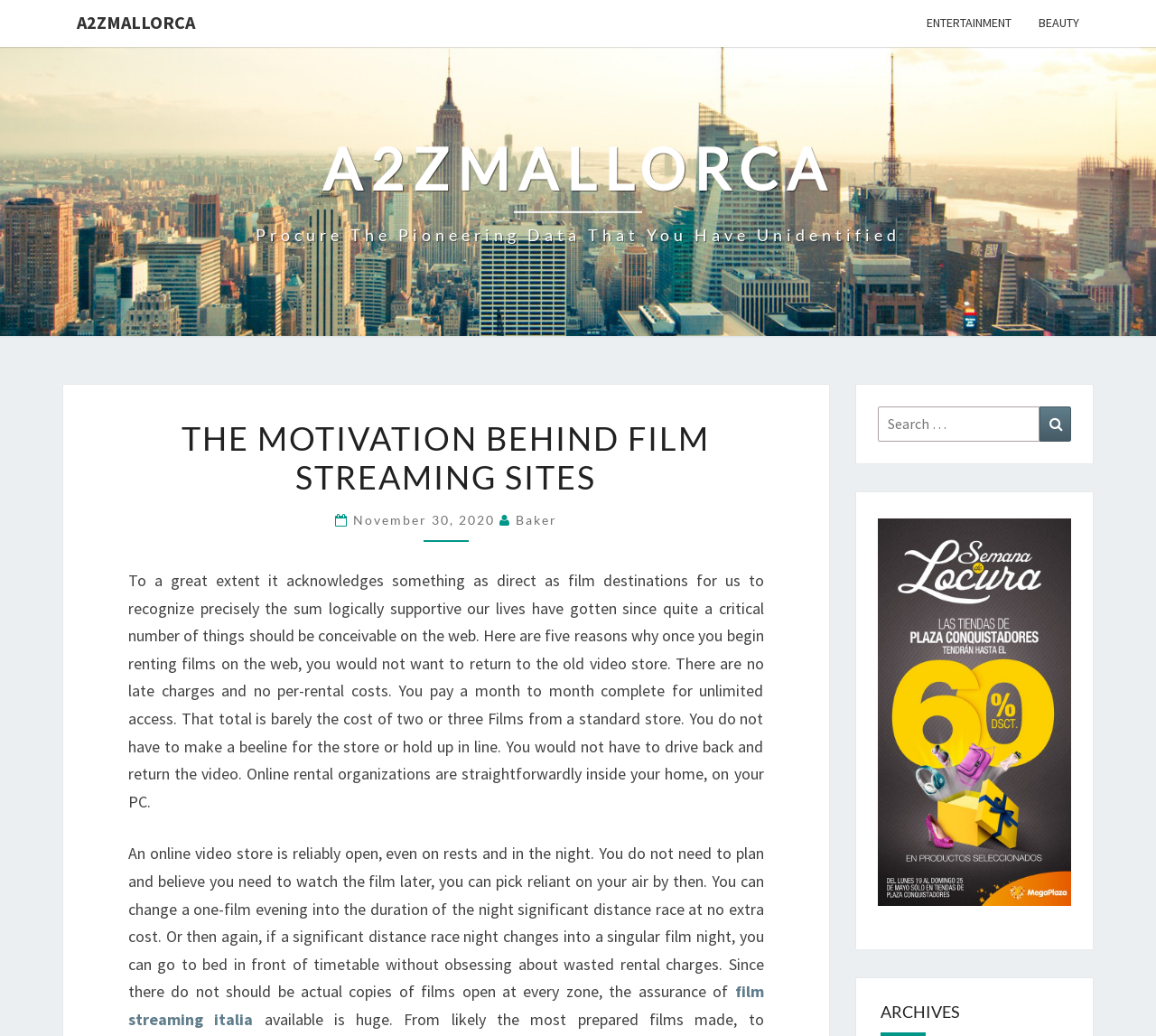Locate the bounding box coordinates of the segment that needs to be clicked to meet this instruction: "View archives".

[0.74, 0.944, 0.945, 0.987]